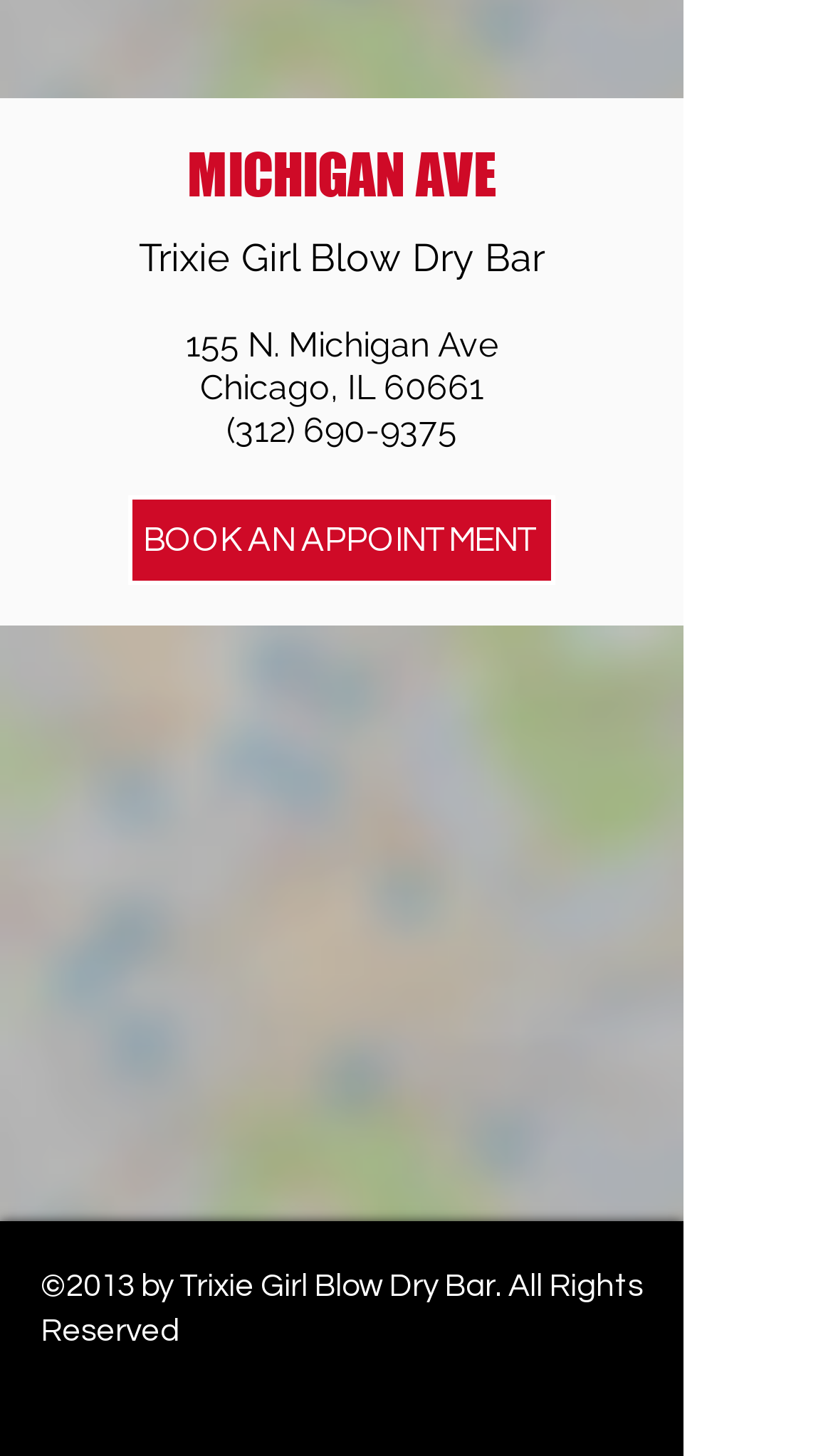Refer to the image and provide an in-depth answer to the question:
How many social media links are available?

The social media links can be found in the list element with the text 'Social Bar' located at the bottom of the webpage. There are 5 links: Facebook, Instagram, Twitter, Google+, and YouTube.